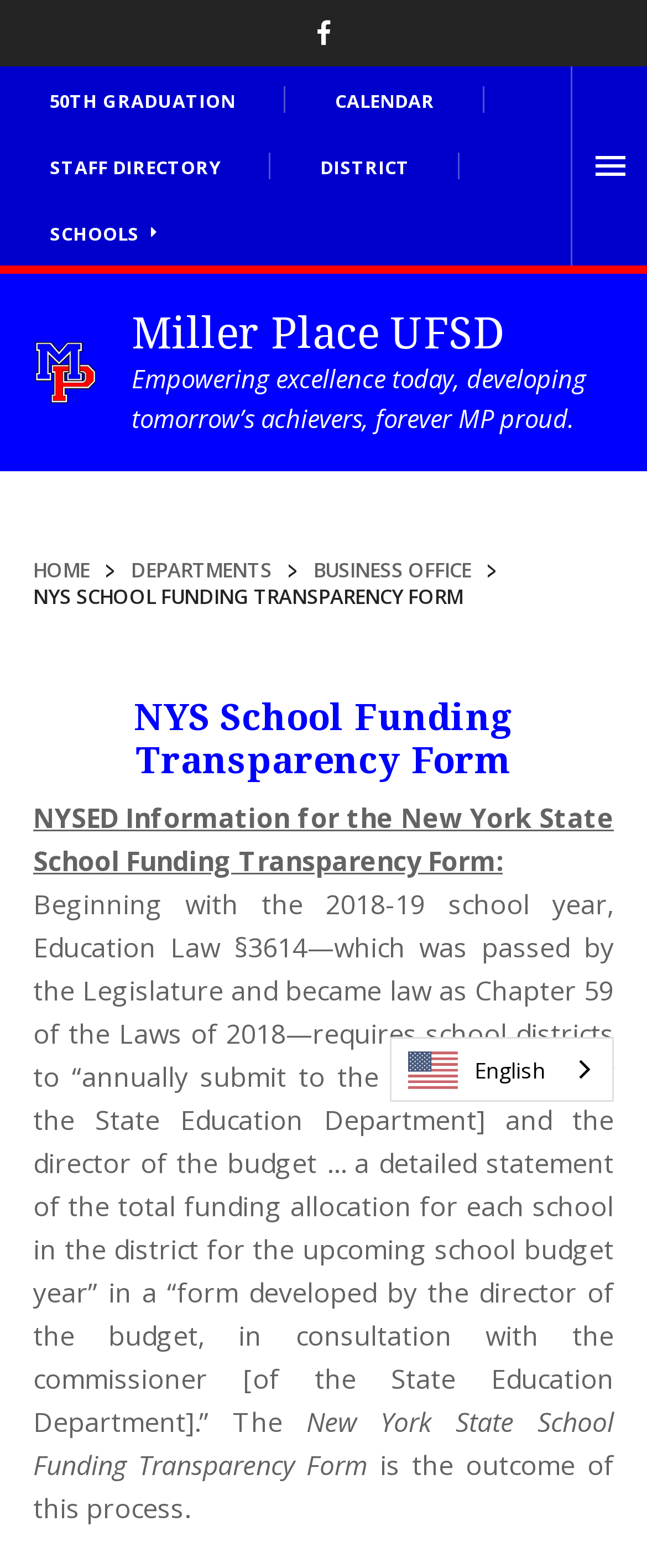Determine the bounding box coordinates of the clickable element to achieve the following action: 'Open Facebook page'. Provide the coordinates as four float values between 0 and 1, formatted as [left, top, right, bottom].

[0.449, 0.0, 0.551, 0.042]